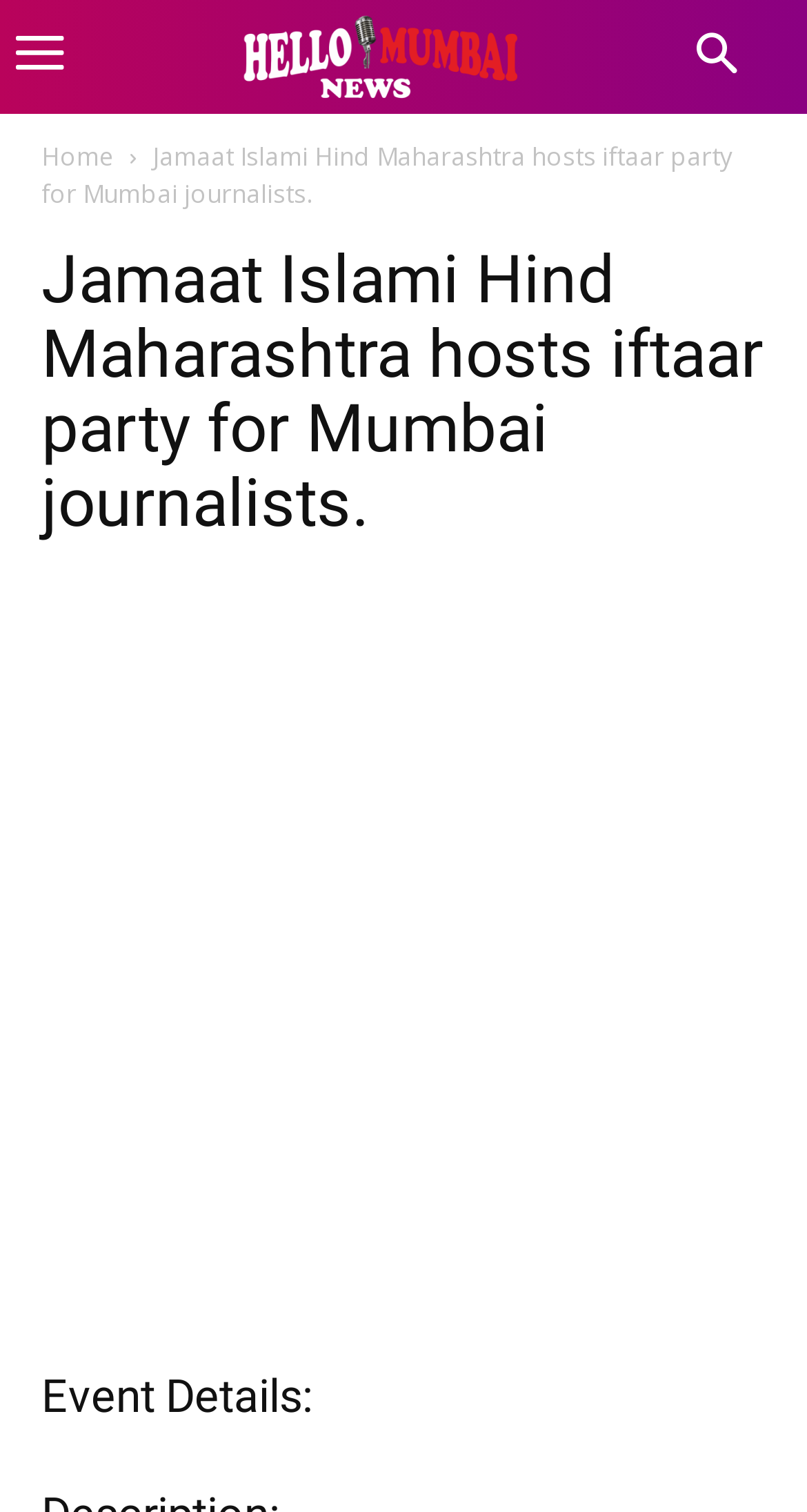What is the purpose of the event mentioned in the webpage?
Using the image as a reference, deliver a detailed and thorough answer to the question.

The purpose of the event can be inferred from the heading element which mentions 'iftaar party for Mumbai journalists', indicating that the event is an iftaar party for journalists in Mumbai.